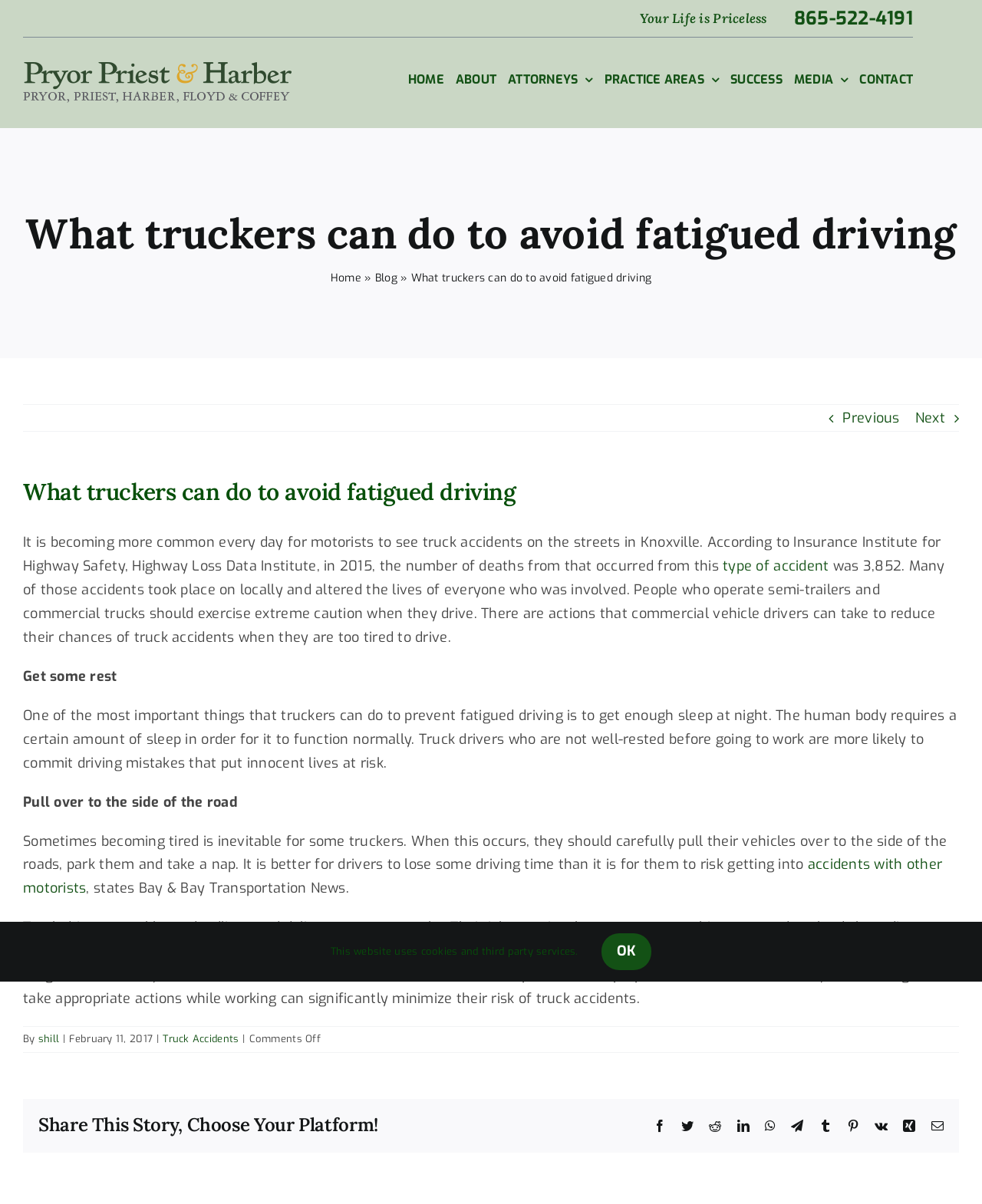Find the bounding box coordinates of the element to click in order to complete this instruction: "Click the 'HOME' link". The bounding box coordinates must be four float numbers between 0 and 1, denoted as [left, top, right, bottom].

[0.416, 0.032, 0.452, 0.079]